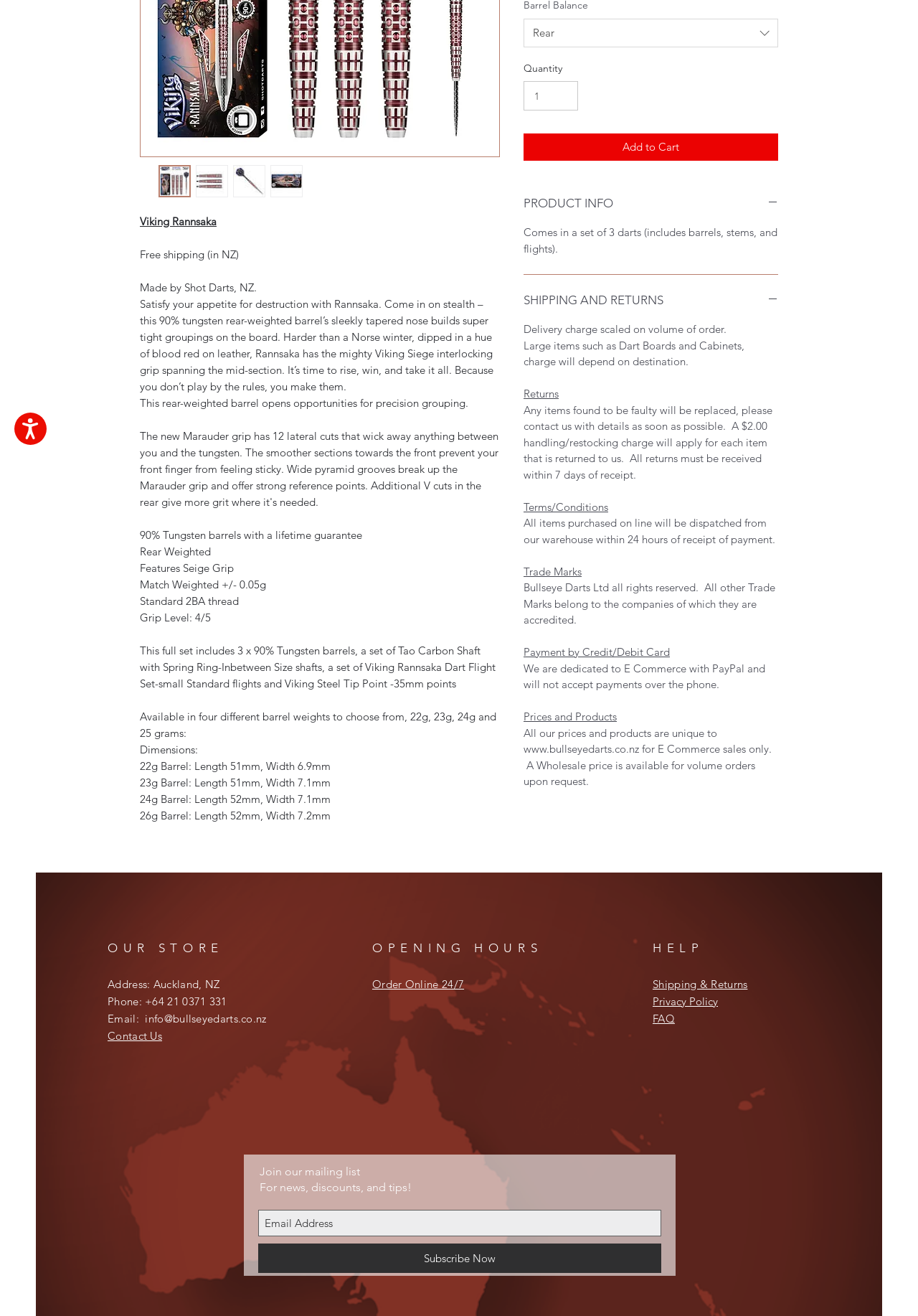Using the format (top-left x, top-left y, bottom-right x, bottom-right y), provide the bounding box coordinates for the described UI element. All values should be floating point numbers between 0 and 1: aria-label="Email Address" name="email" placeholder="Email Address"

[0.281, 0.919, 0.72, 0.939]